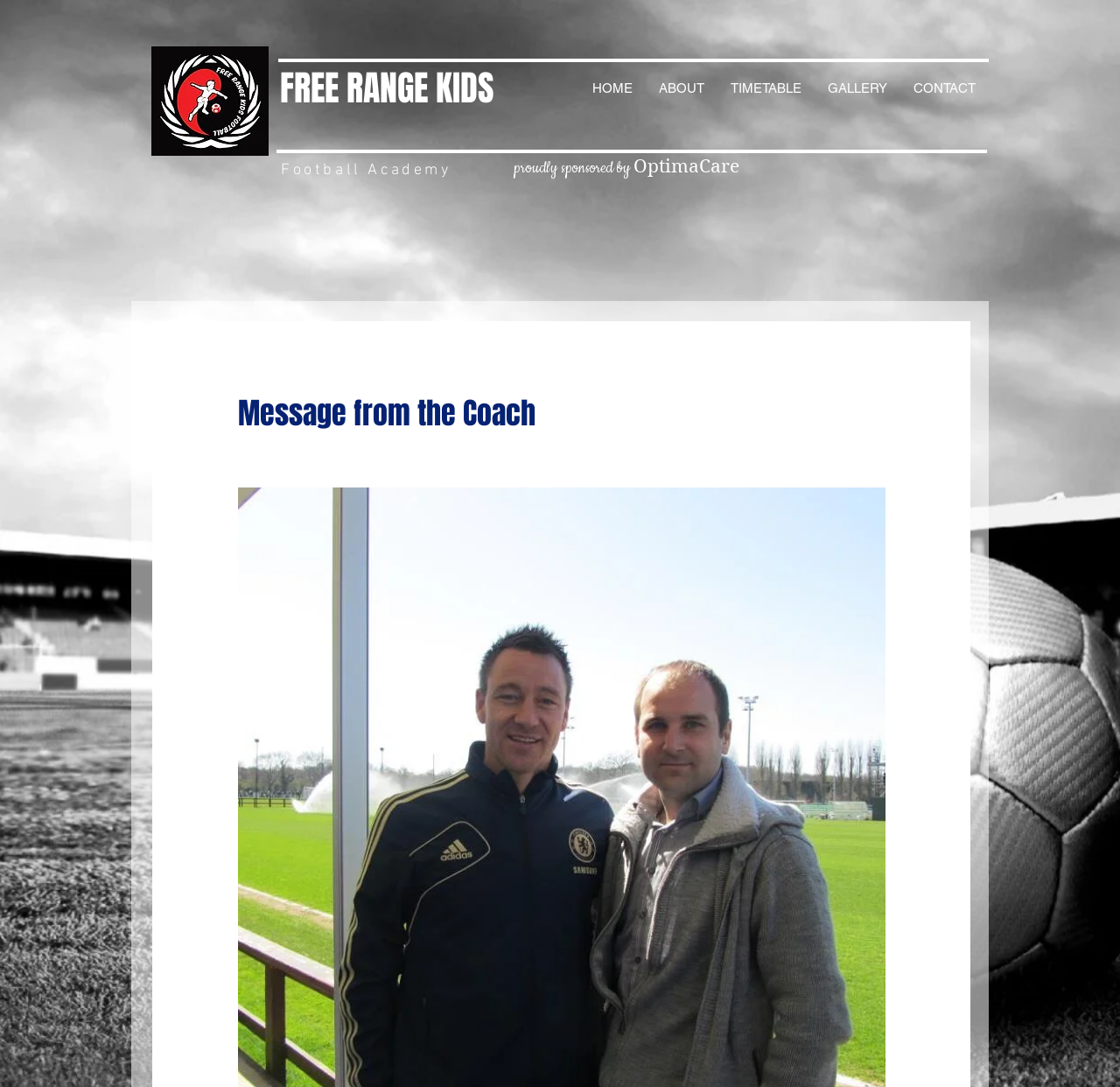Use a single word or phrase to respond to the question:
How many navigation links are available?

5